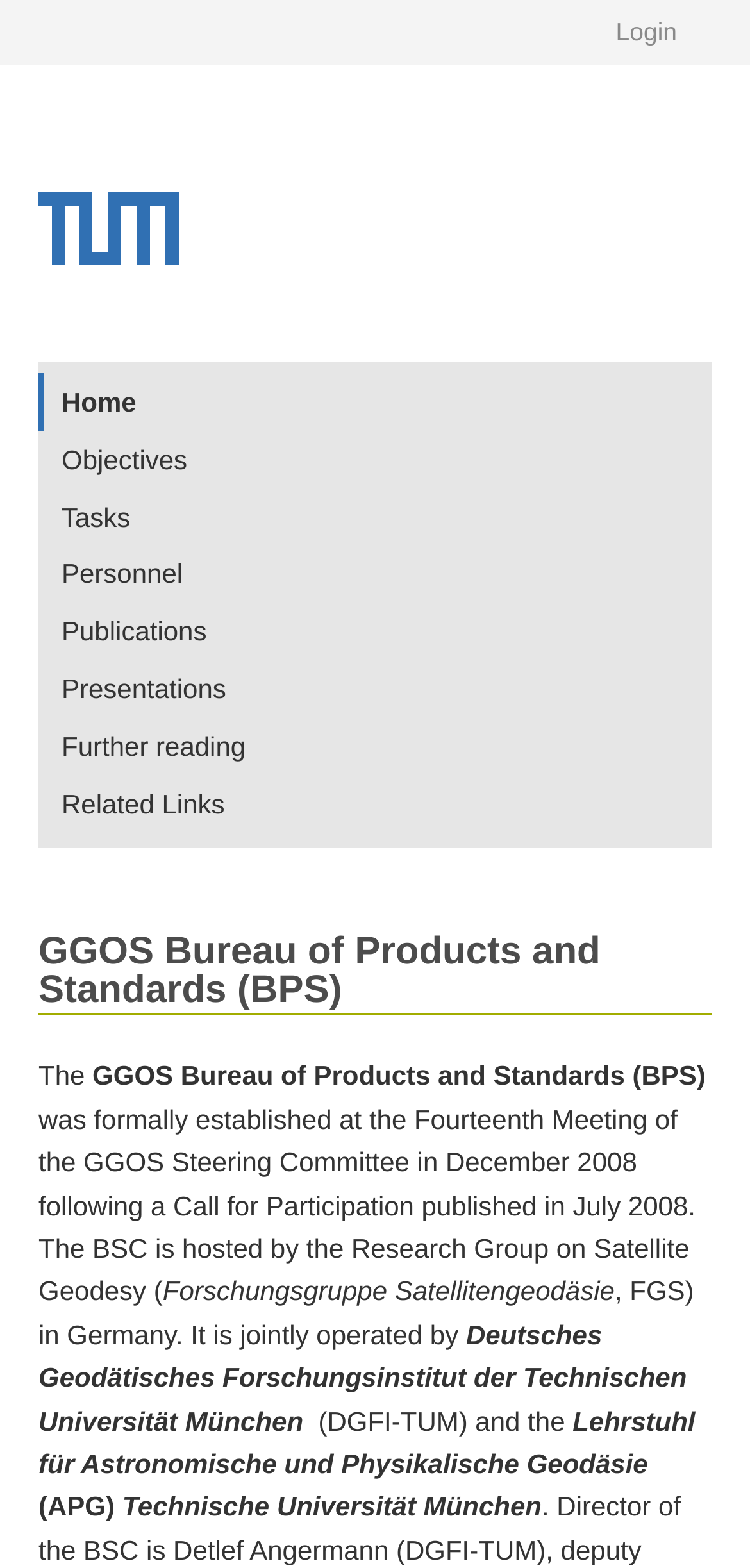Locate the bounding box coordinates of the clickable element to fulfill the following instruction: "view objectives". Provide the coordinates as four float numbers between 0 and 1 in the format [left, top, right, bottom].

[0.051, 0.274, 0.949, 0.311]